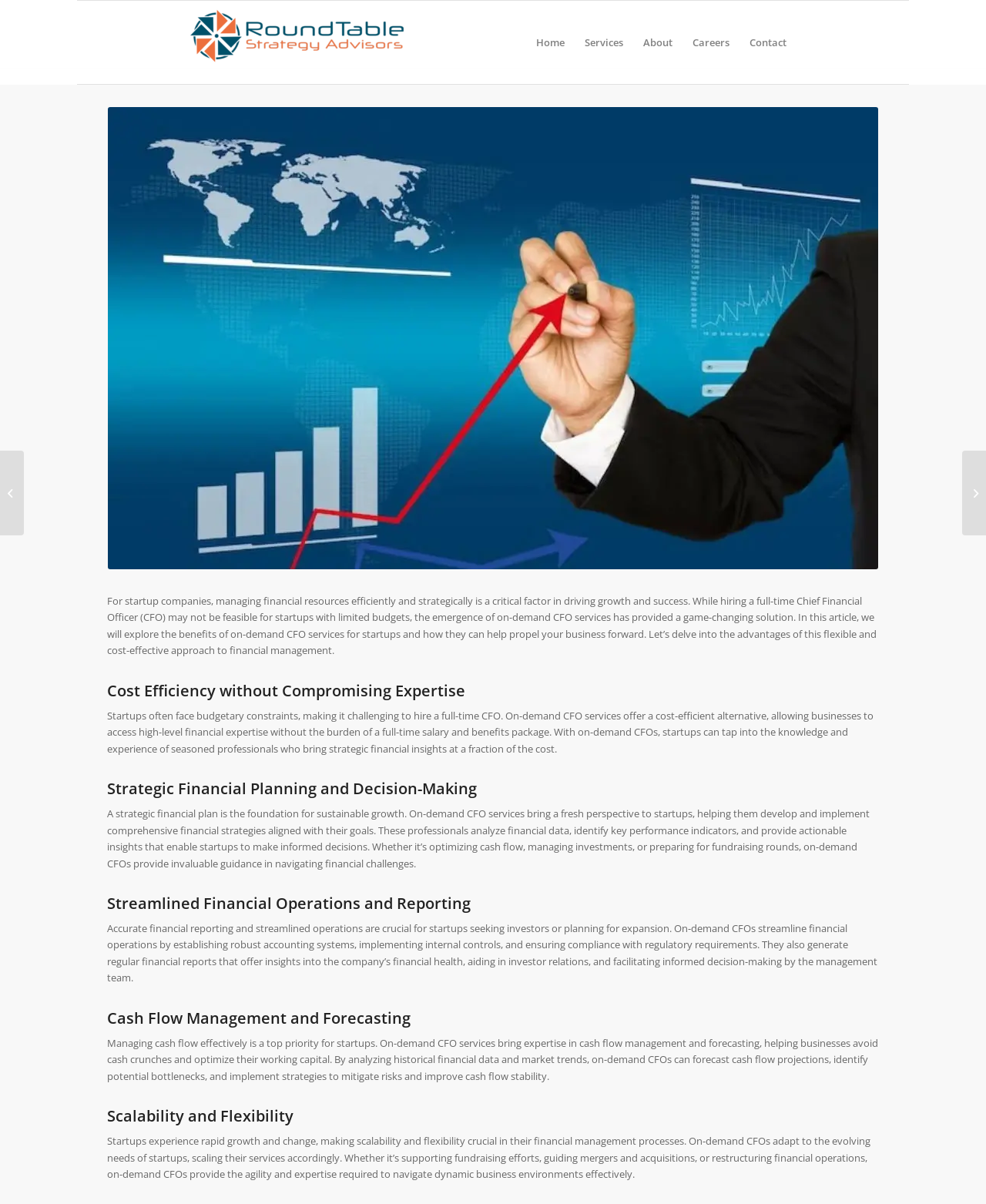Extract the bounding box coordinates for the UI element described as: "aria-label="RoundTable Strategy Advisors"".

[0.192, 0.007, 0.427, 0.063]